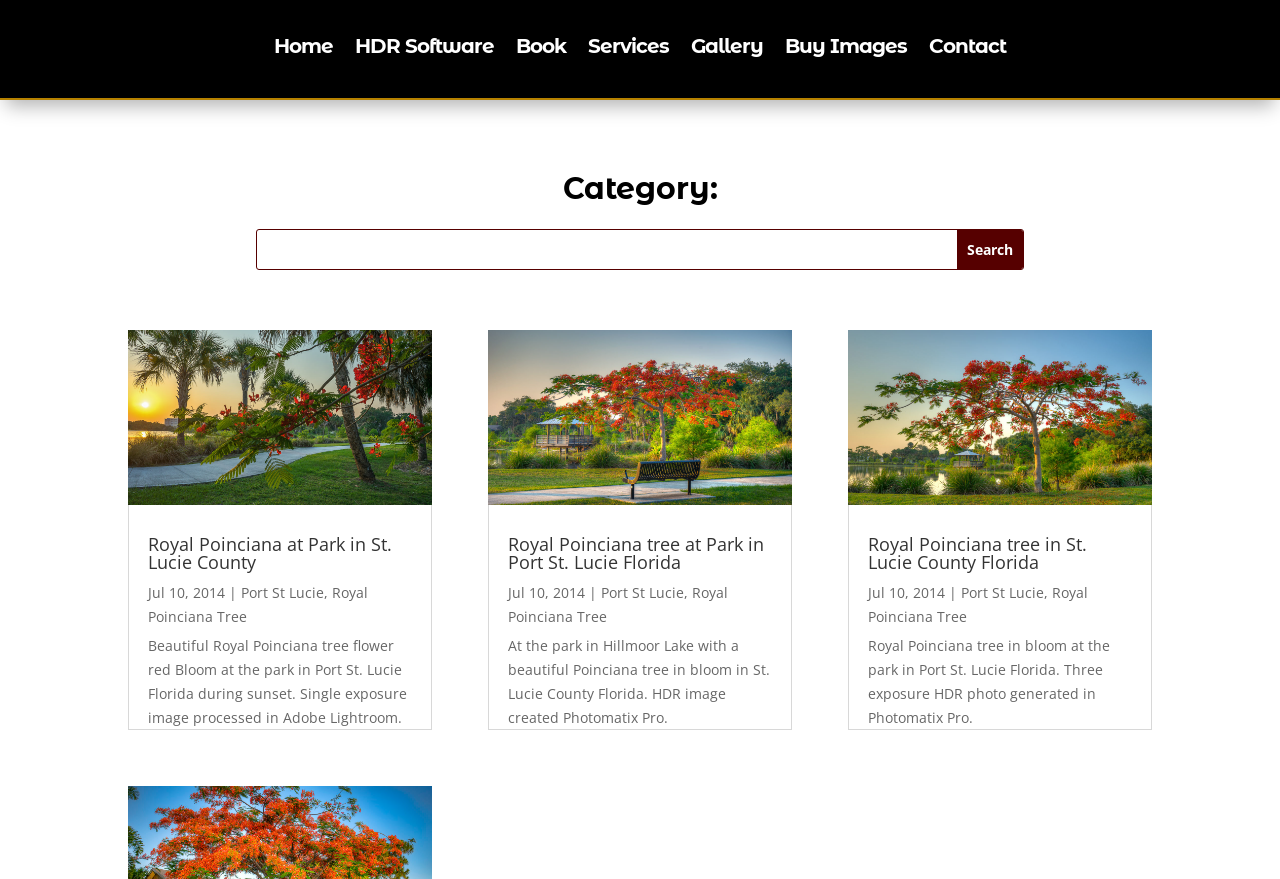Answer the question below with a single word or a brief phrase: 
What is the category of the webpage?

HDR Photography